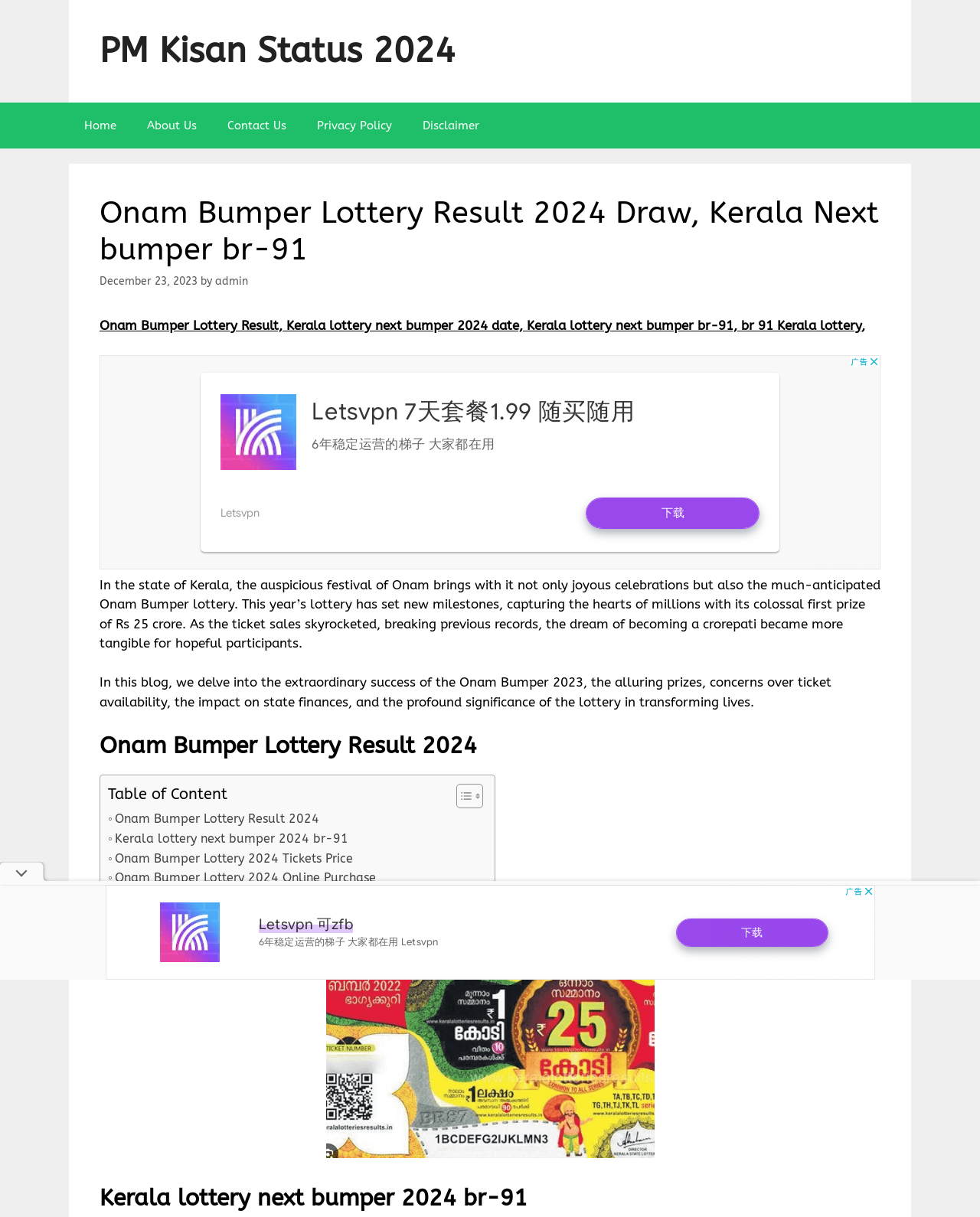Using a single word or phrase, answer the following question: 
What is the date of the Onam Bumper Lottery Result?

December 23, 2023